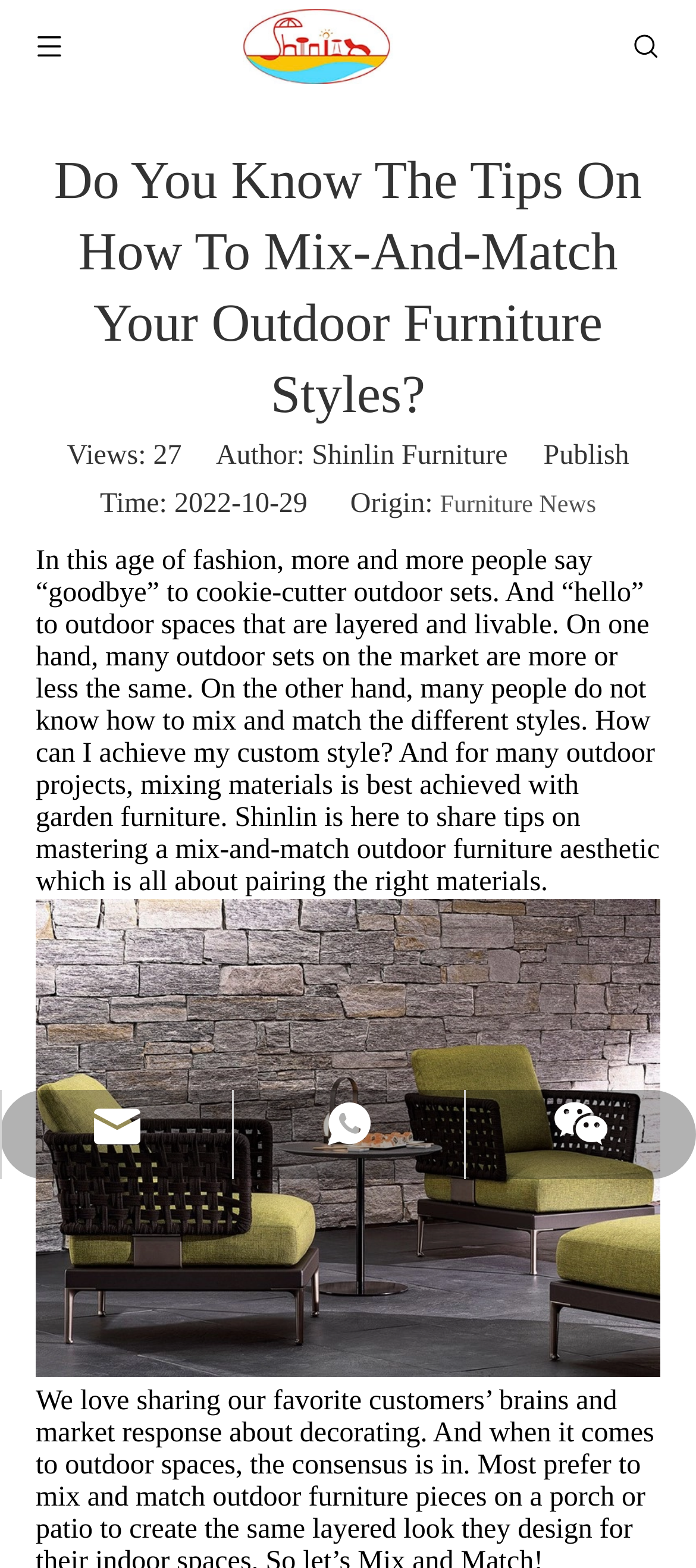Describe in detail what you see on the webpage.

This webpage appears to be a blog post or article about outdoor furniture, specifically focusing on mixing and matching different styles. The title of the page is "Do You Know The Tips On How To Mix-And-Match Your Outdoor Furniture Styles?" and is displayed prominently at the top of the page.

At the top right corner, there is a link and an image, likely a social media icon or a button. Below the title, there is a logo image with a link, situated roughly in the middle of the page. On the left side, there are three small images, likely thumbnails, with links.

The main content of the page is a block of text that discusses the trend of customizing outdoor spaces and the challenges of mixing and matching different styles. The text is divided into paragraphs and includes a brief introduction to the topic, followed by a question and a statement about Shinlin's expertise in the field.

Below the text, there is a large image, likely showcasing an outdoor furniture set, specifically a Shinlin outdoor Sofa Set. The image takes up most of the width of the page.

At the bottom of the page, there are several links, including a contact email, WhatsApp, and WeChat links, as well as a few other links with no descriptive text.

Throughout the page, there are also some minor elements, such as a "Views:" counter with a number, an author and publication date, and a category label "Furniture News".